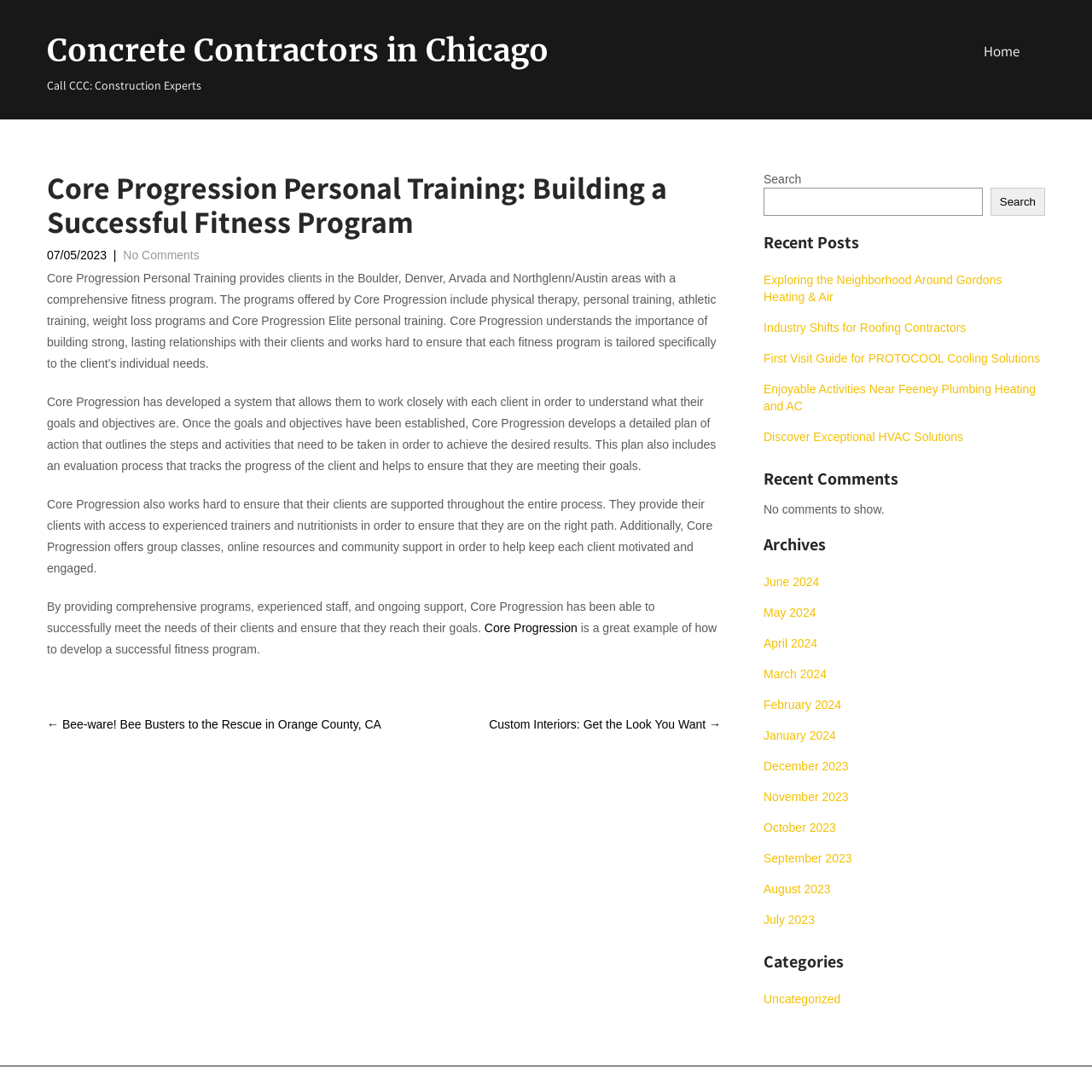What is the name of the company that provides a comprehensive fitness program?
Provide an in-depth answer to the question, covering all aspects.

The webpage is about Core Progression, a company that provides clients with a comprehensive fitness program tailored to their individual needs.